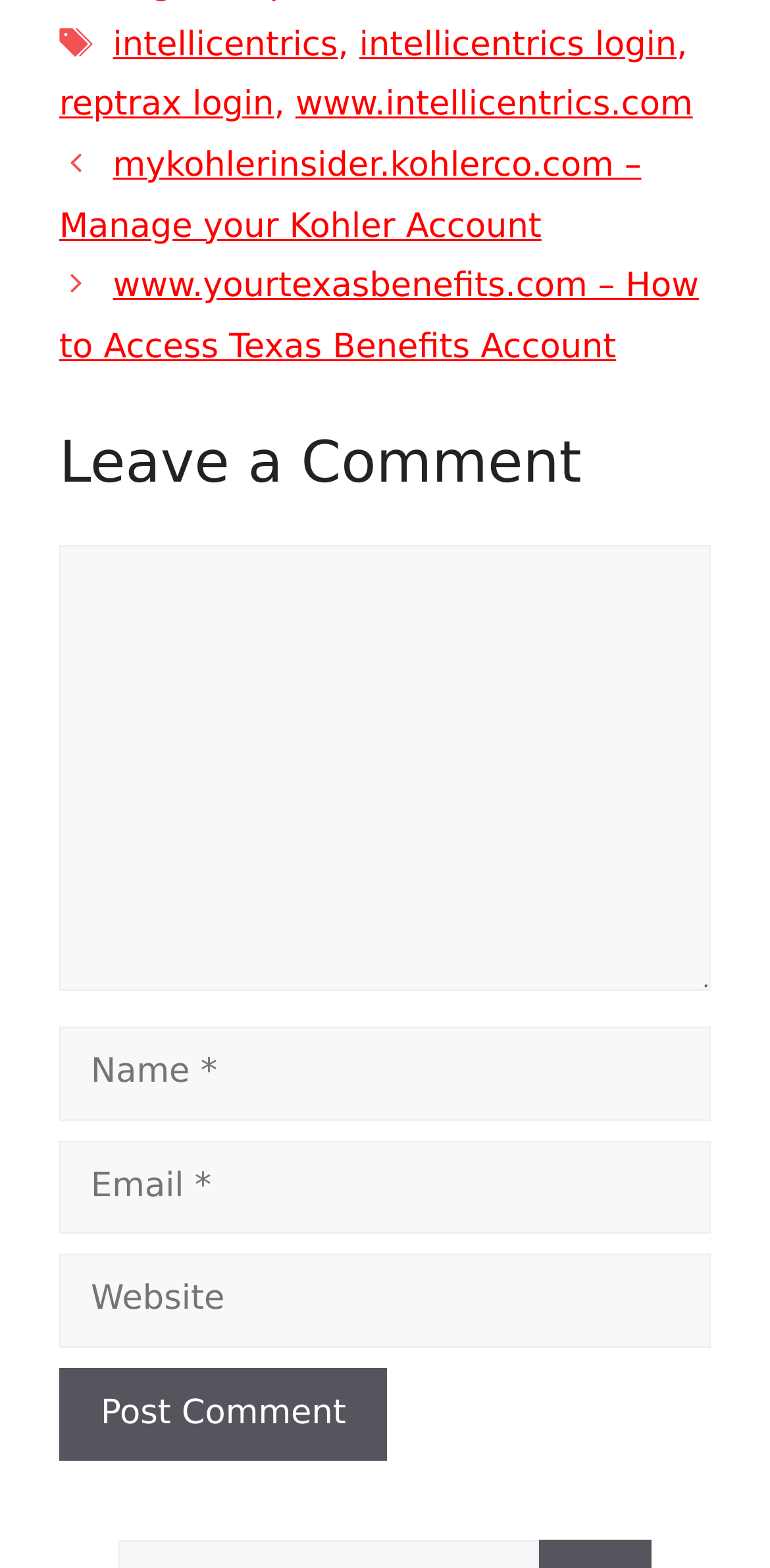Using the information from the screenshot, answer the following question thoroughly:
What is the purpose of the 'Name' textbox?

The 'Name' textbox is a required field, and its purpose is to enter the name of the person submitting the comment. It is located below the 'Comment' textbox.